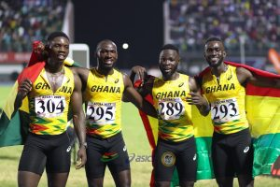Please answer the following query using a single word or phrase: 
What is the occasion marked by this moment?

Qualification for Paris Olympic Games